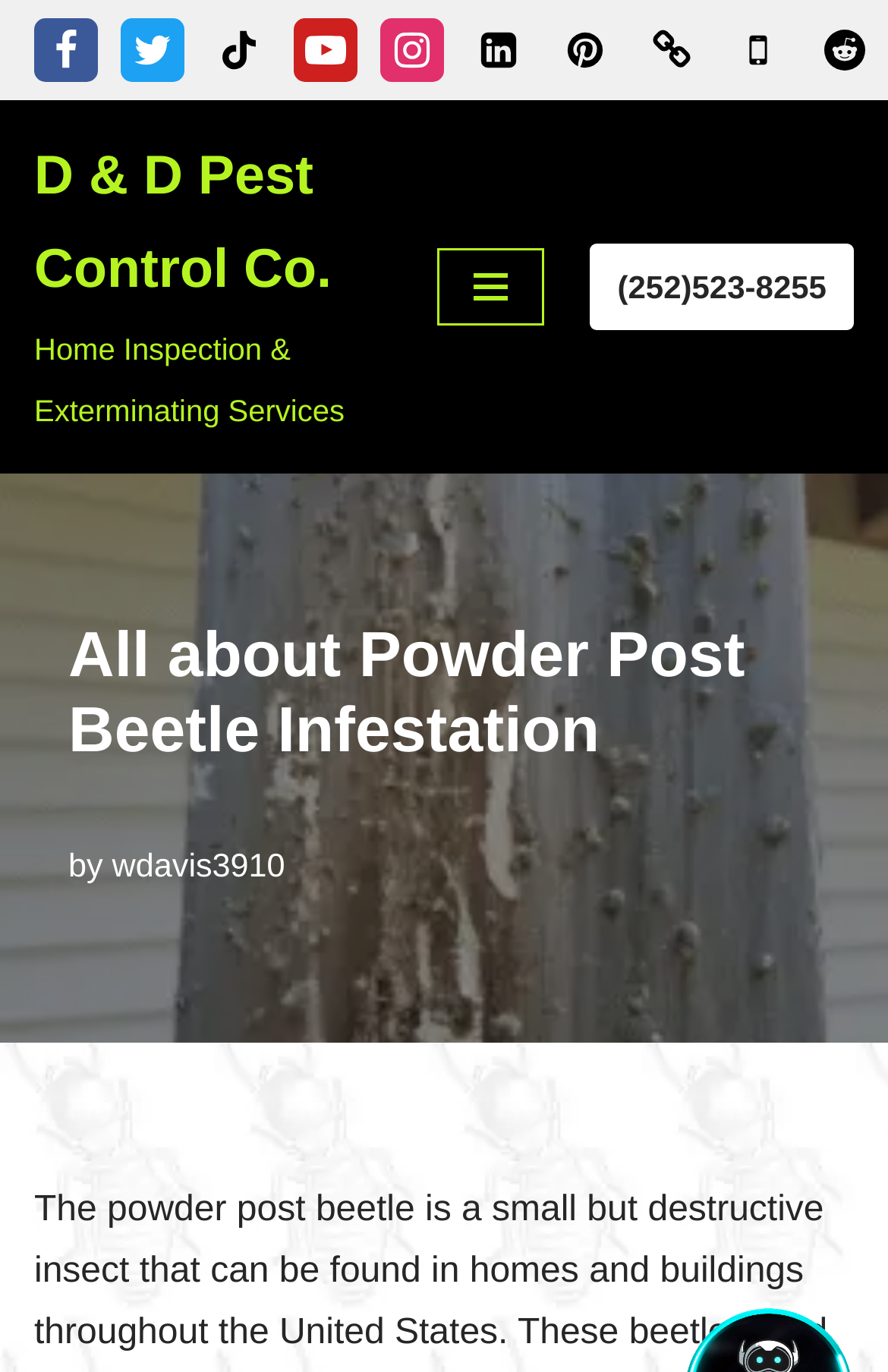Could you provide the bounding box coordinates for the portion of the screen to click to complete this instruction: "Visit D & D Pest Control Co. Home Inspection & Exterminating Services"?

[0.038, 0.096, 0.416, 0.322]